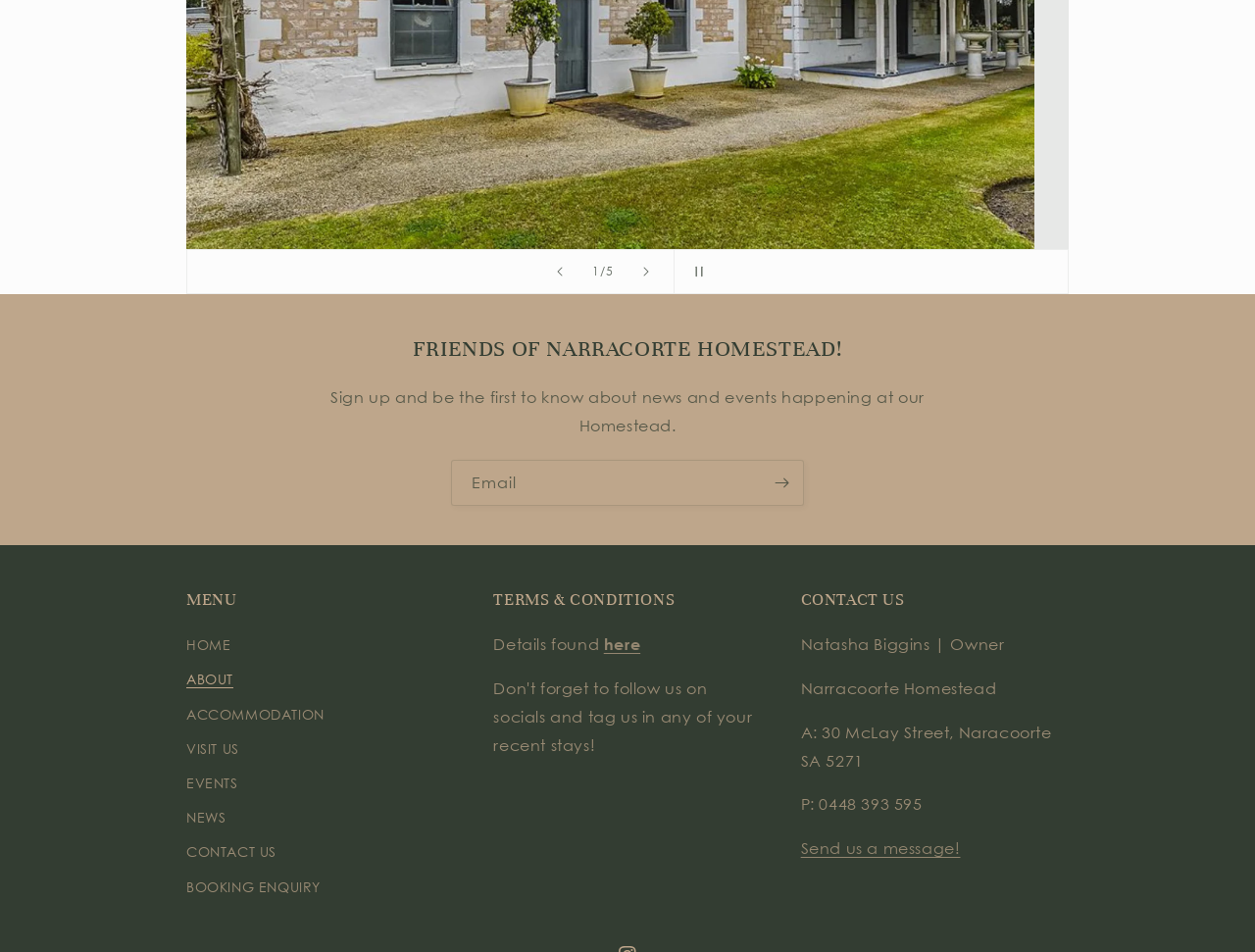Given the element description ABOUT, predict the bounding box coordinates for the UI element in the webpage screenshot. The format should be (top-left x, top-left y, bottom-right x, bottom-right y), and the values should be between 0 and 1.

[0.148, 0.696, 0.186, 0.732]